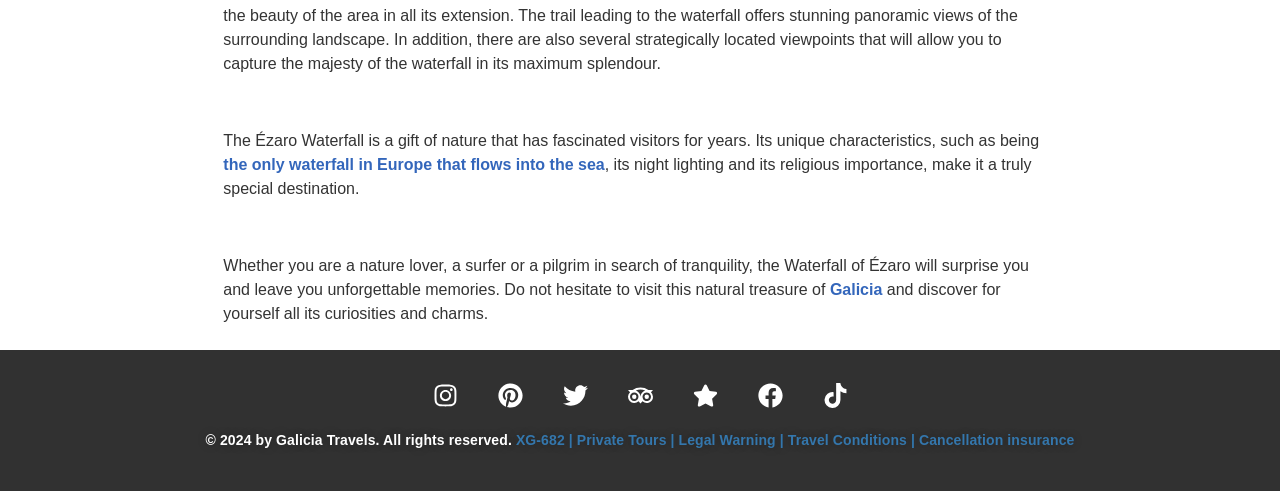Can you provide the bounding box coordinates for the element that should be clicked to implement the instruction: "Click on the 'Home' link"?

None